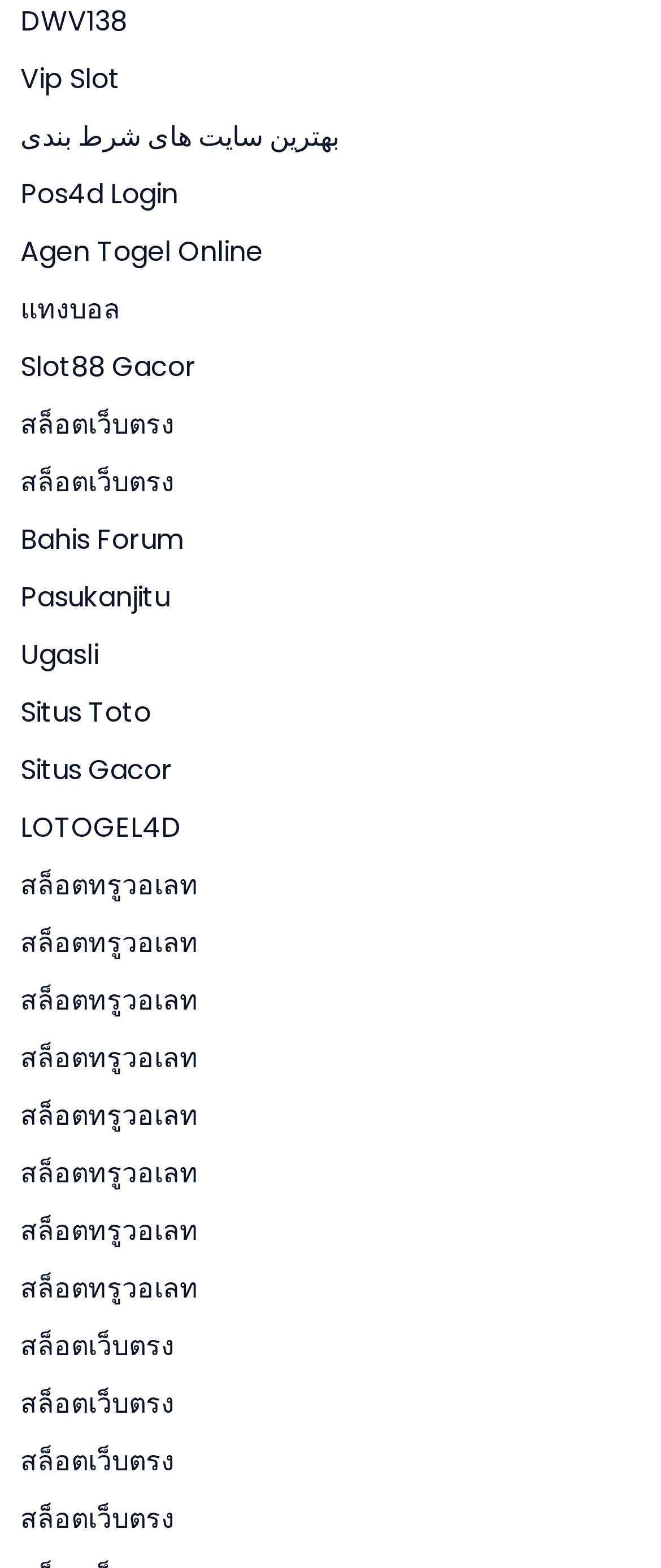Determine the bounding box coordinates of the element's region needed to click to follow the instruction: "Go to Pos4d Login page". Provide these coordinates as four float numbers between 0 and 1, formatted as [left, top, right, bottom].

[0.031, 0.111, 0.269, 0.136]